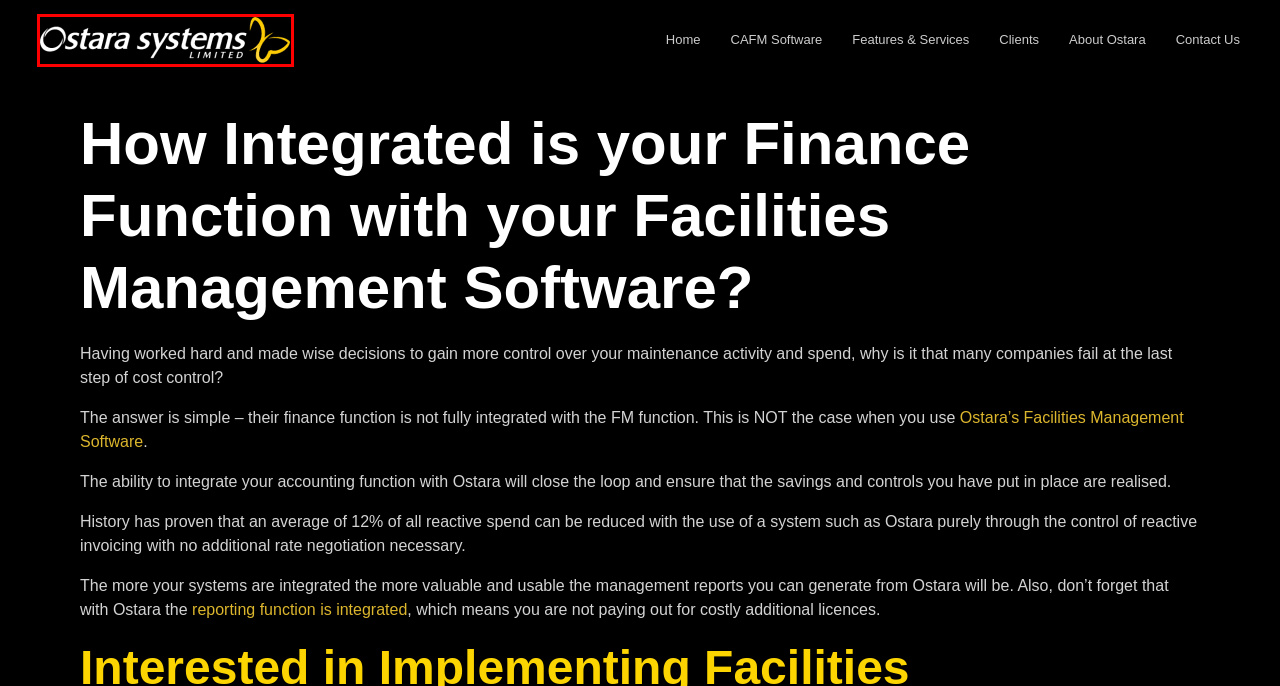A screenshot of a webpage is given with a red bounding box around a UI element. Choose the description that best matches the new webpage shown after clicking the element within the red bounding box. Here are the candidates:
A. The Benefits of Flexible CAFM Software
B. Ostara Systems CAFM, CMMS and Asset Management Software
C. Ostara CAFM Clients | Facilities Management | Ostara Systems
D. Contact | Ostara Systems Limited
E. Disclaimer | Ostara Systems Limited
F. Ostara CAFM System Functionality & Features | Ostara Systems Ltd
G. About Us | Facilities Management Software | Ostara Systems Ltd
H. Real Time Reporting | Ostara Systems

B